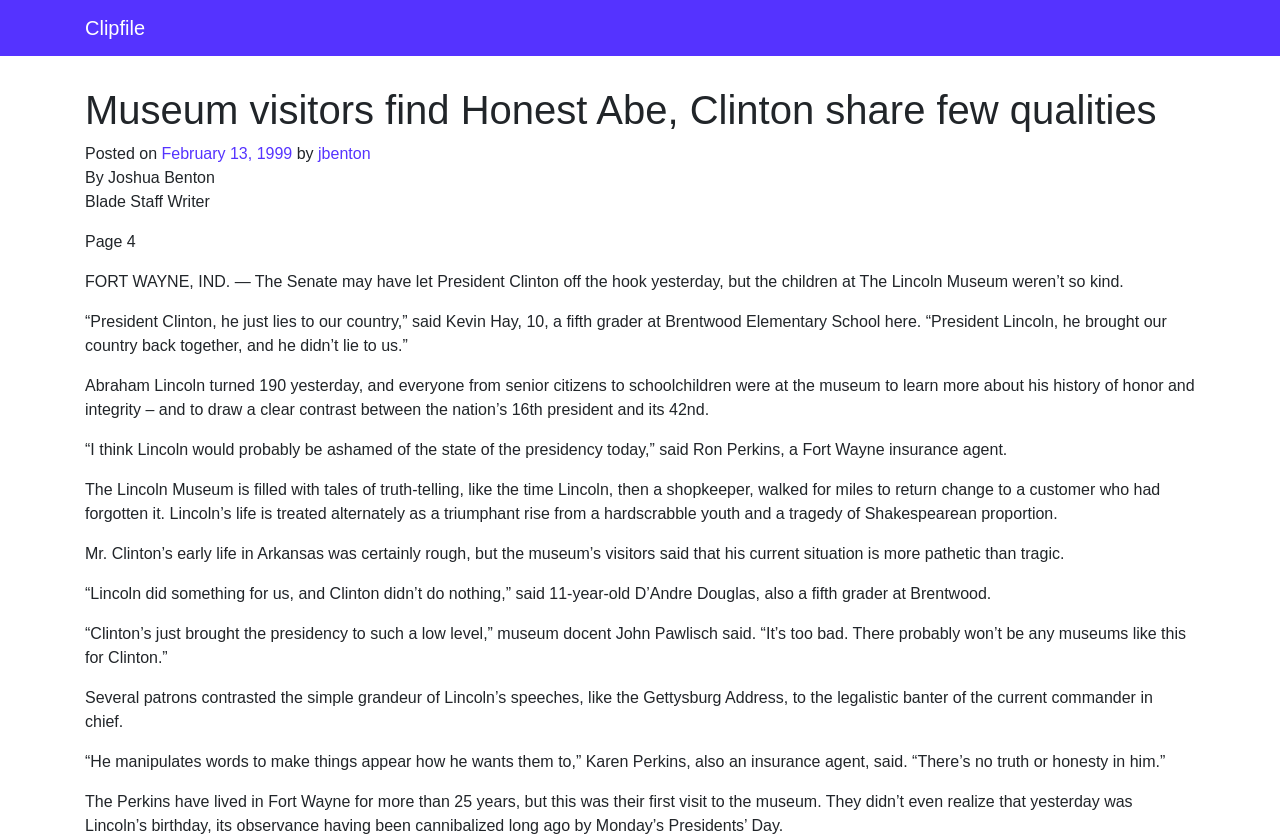How old was Abraham Lincoln on his last birthday?
Based on the image, answer the question with as much detail as possible.

I found the answer by looking at the text content of the webpage, specifically the sentence 'Abraham Lincoln turned 190 yesterday...' which mentions his age on his last birthday.